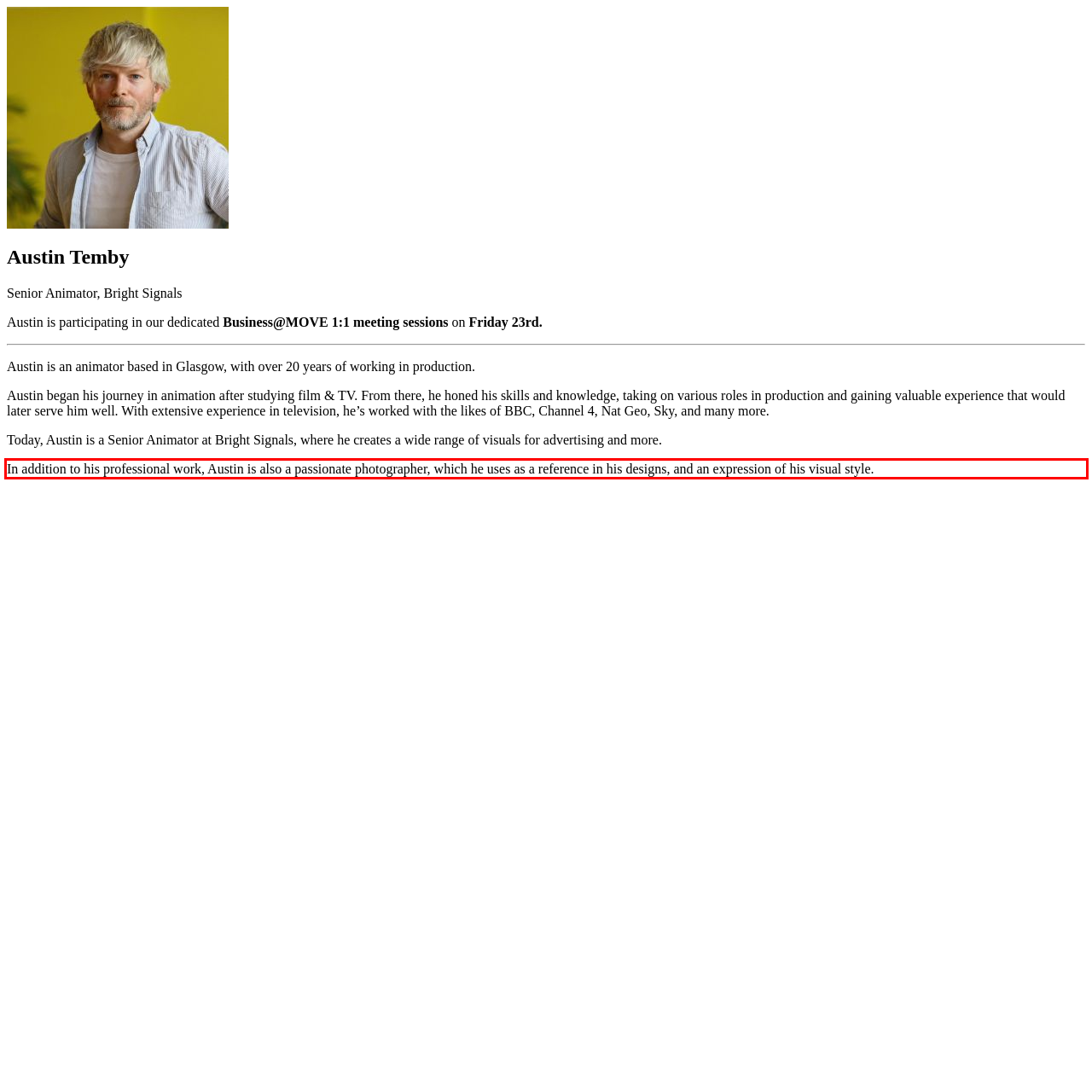You have a screenshot of a webpage, and there is a red bounding box around a UI element. Utilize OCR to extract the text within this red bounding box.

In addition to his professional work, Austin is also a passionate photographer, which he uses as a reference in his designs, and an expression of his visual style.